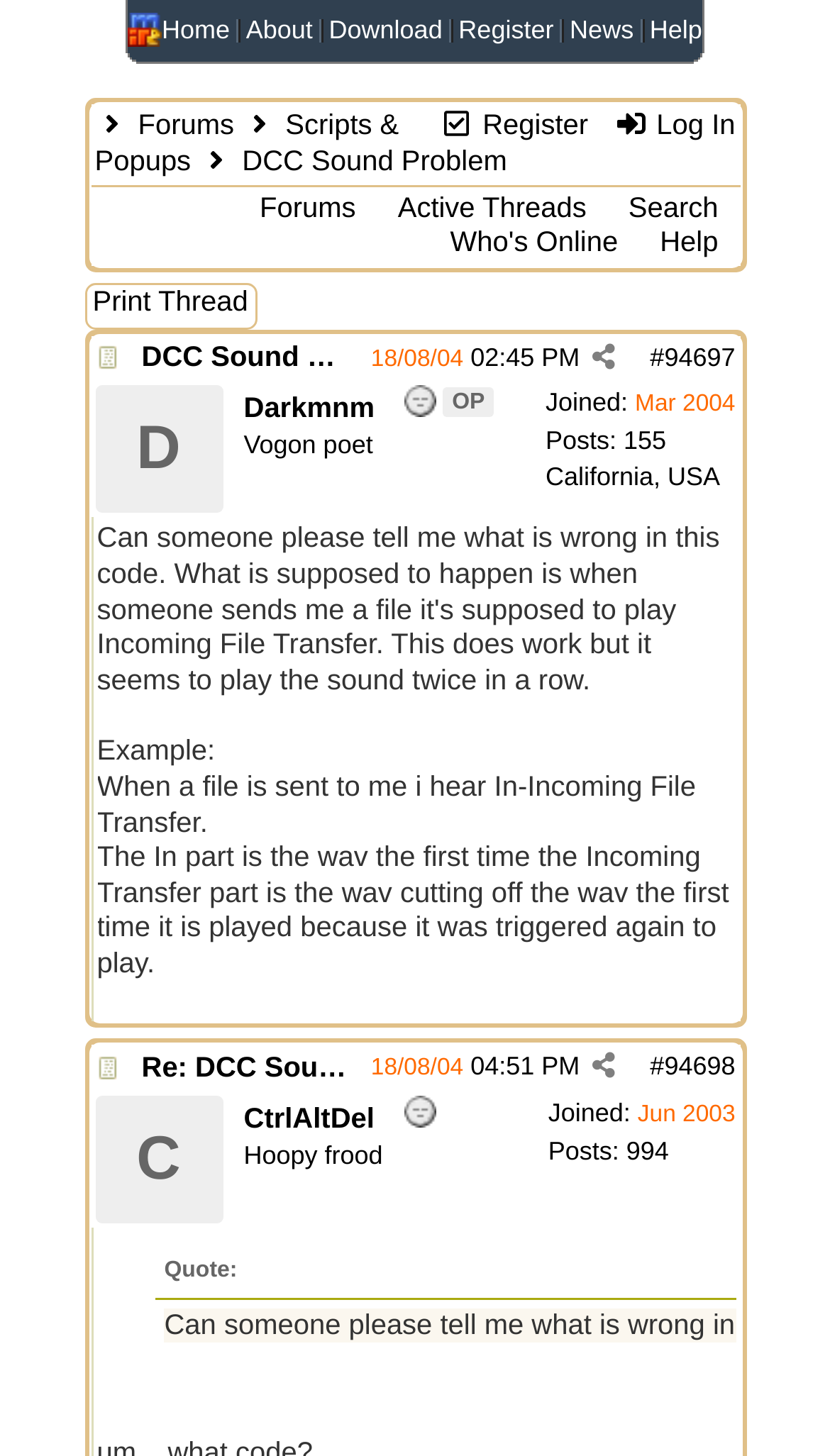Based on the image, give a detailed response to the question: Who started the thread?

The username of the person who started the thread can be found in the second row of the table, in the gridcell element, which contains the text 'Joined: Mar 2004 Posts: 155 California, USA D Darkmnm Offline OP Vogon poet'.